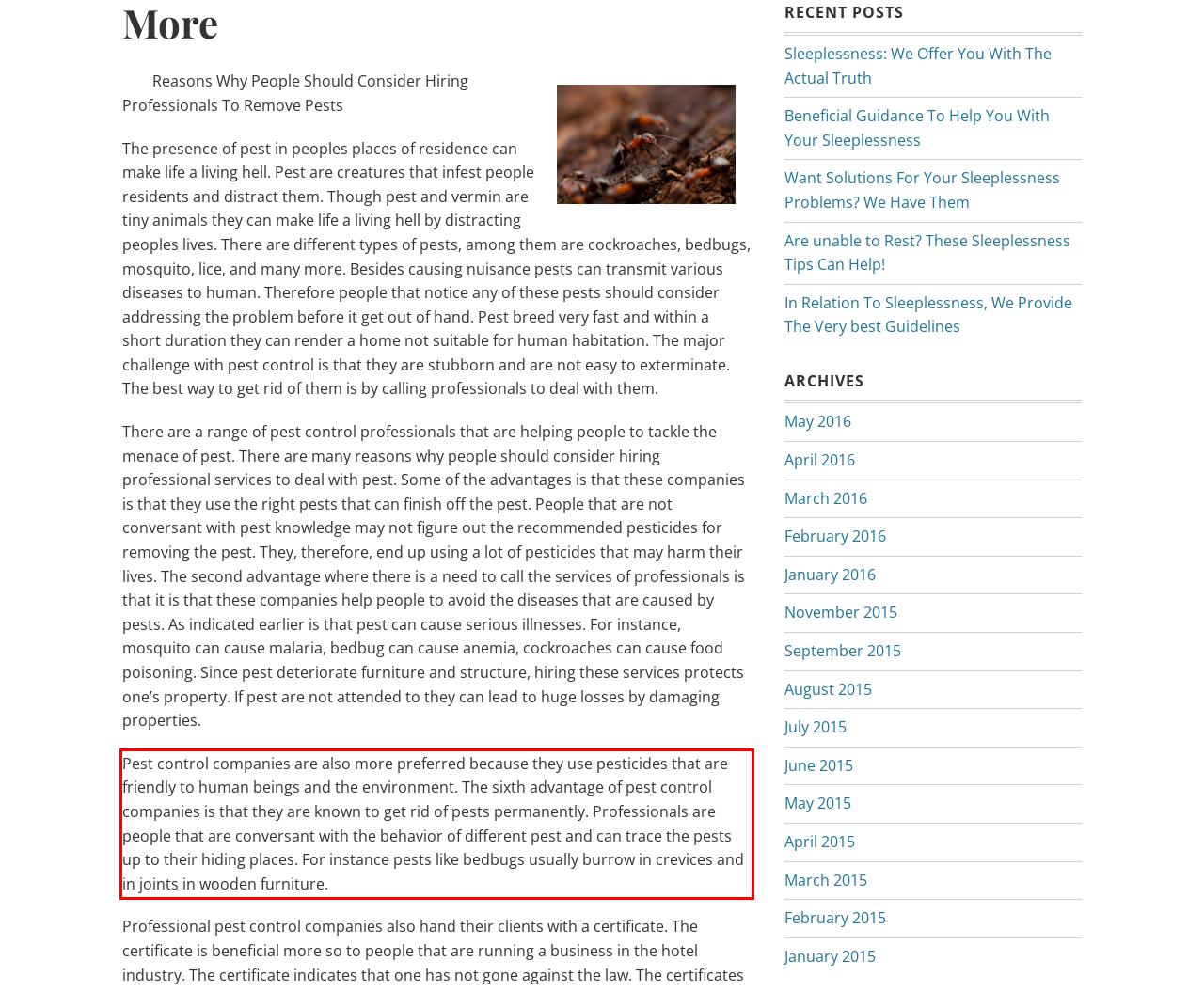You are provided with a screenshot of a webpage that includes a red bounding box. Extract and generate the text content found within the red bounding box.

Pest control companies are also more preferred because they use pesticides that are friendly to human beings and the environment. The sixth advantage of pest control companies is that they are known to get rid of pests permanently. Professionals are people that are conversant with the behavior of different pest and can trace the pests up to their hiding places. For instance pests like bedbugs usually burrow in crevices and in joints in wooden furniture.